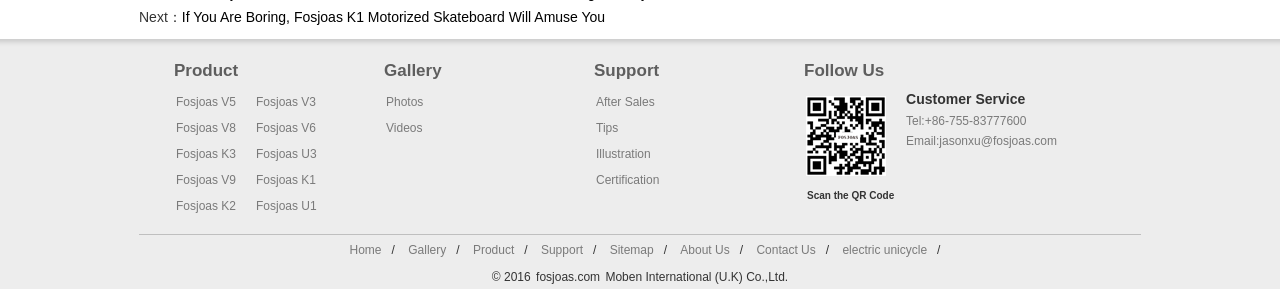How many types of Fosjoas products are listed? Using the information from the screenshot, answer with a single word or phrase.

8